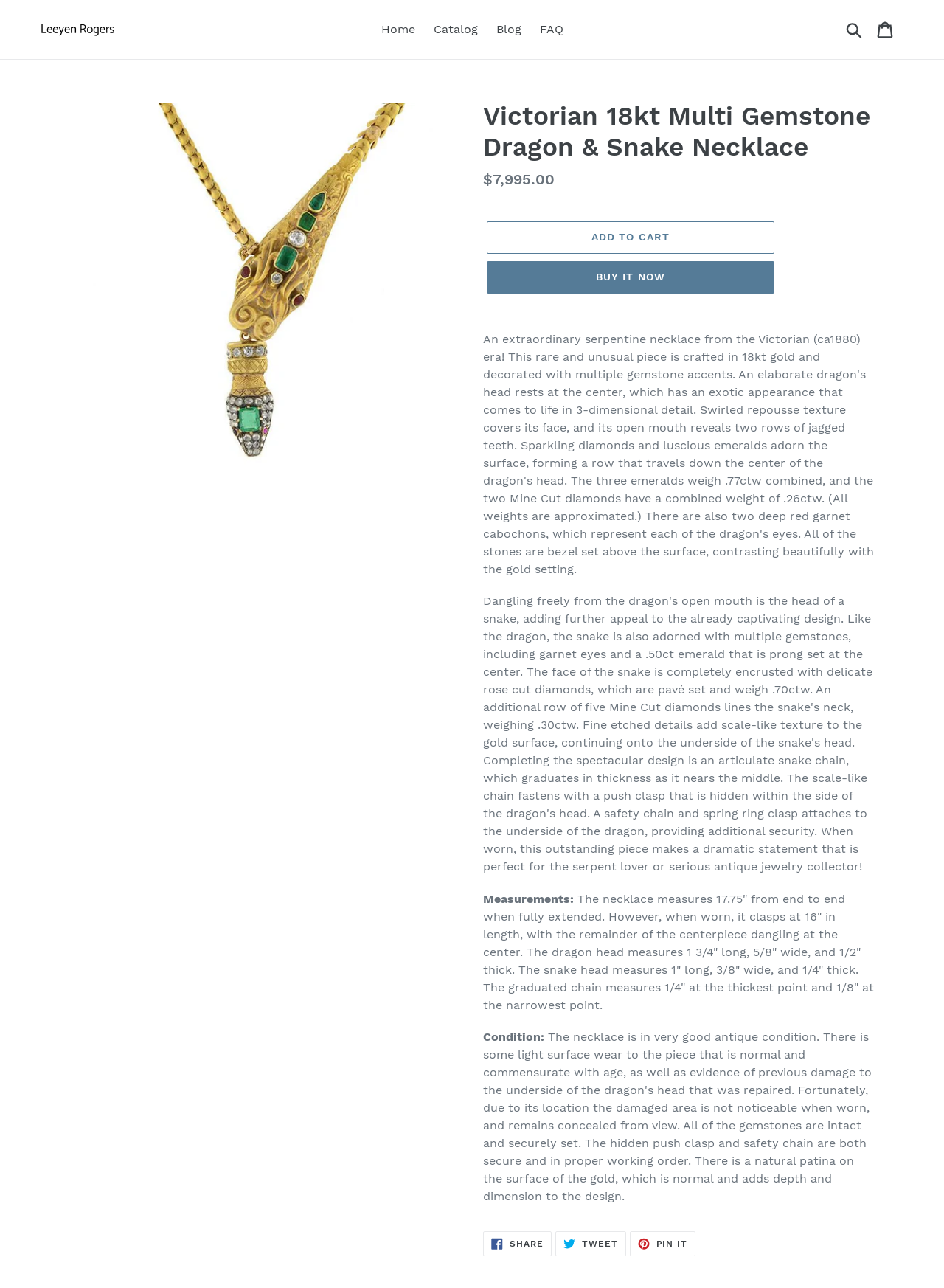Please specify the bounding box coordinates of the clickable section necessary to execute the following command: "Share on Facebook".

[0.512, 0.956, 0.584, 0.976]